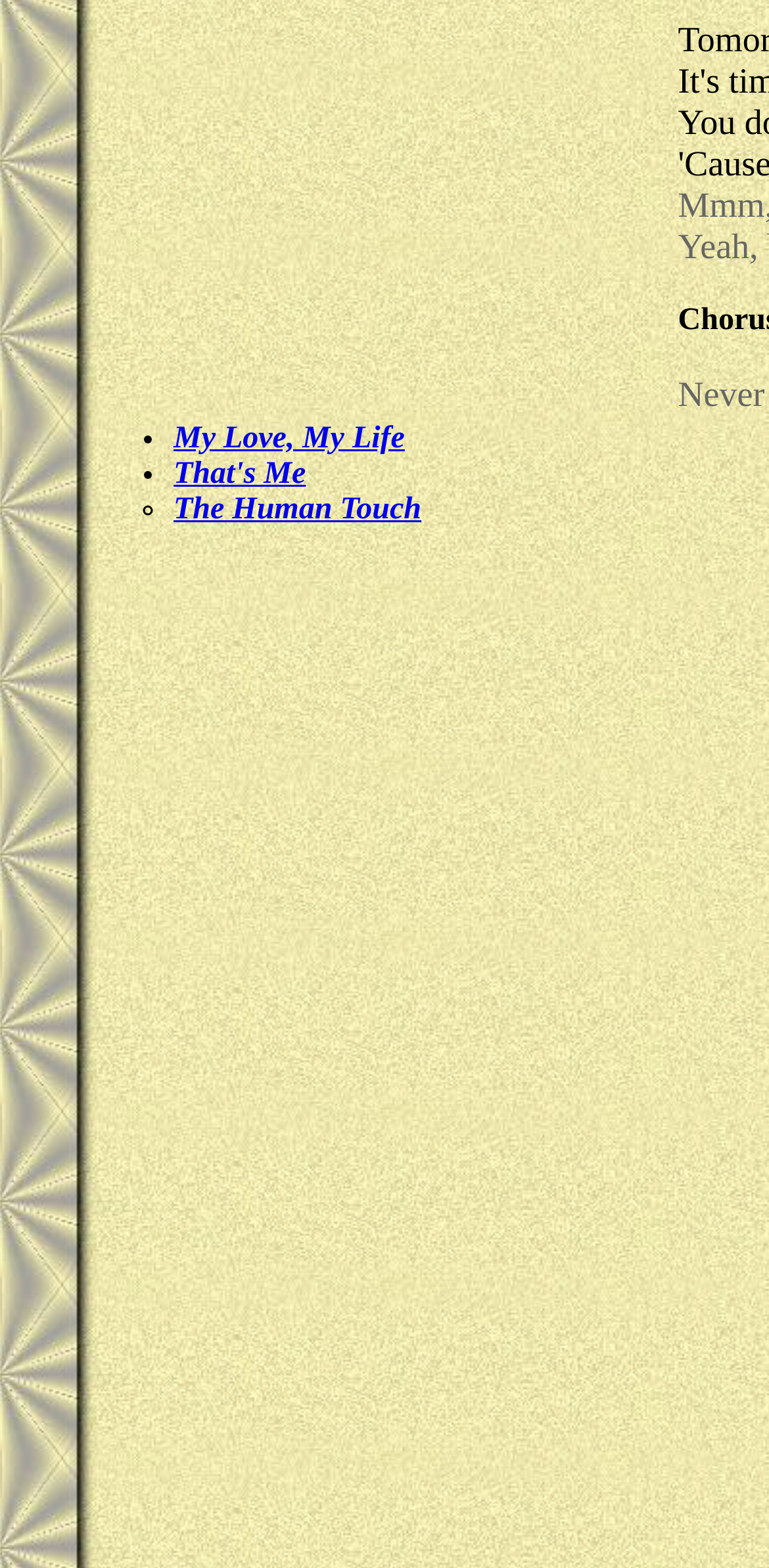Identify the bounding box coordinates for the UI element described as follows: That's Me. Use the format (top-left x, top-left y, bottom-right x, bottom-right y) and ensure all values are floating point numbers between 0 and 1.

[0.226, 0.796, 0.398, 0.817]